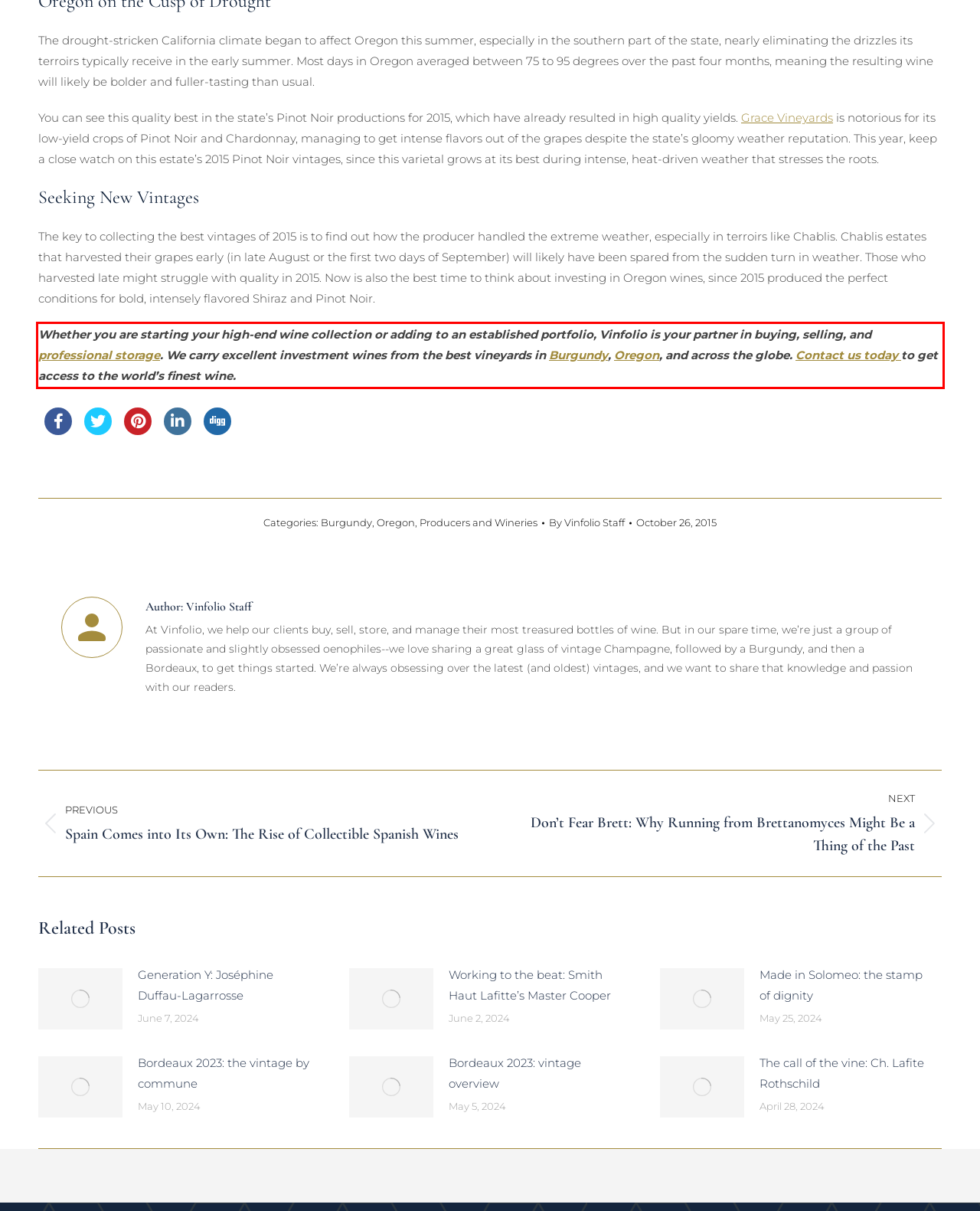Please identify the text within the red rectangular bounding box in the provided webpage screenshot.

Whether you are starting your high-end wine collection or adding to an established portfolio, Vinfolio is your partner in buying, selling, and professional storage. We carry excellent investment wines from the best vineyards in Burgundy, Oregon, and across the globe. Contact us today to get access to the world’s finest wine.